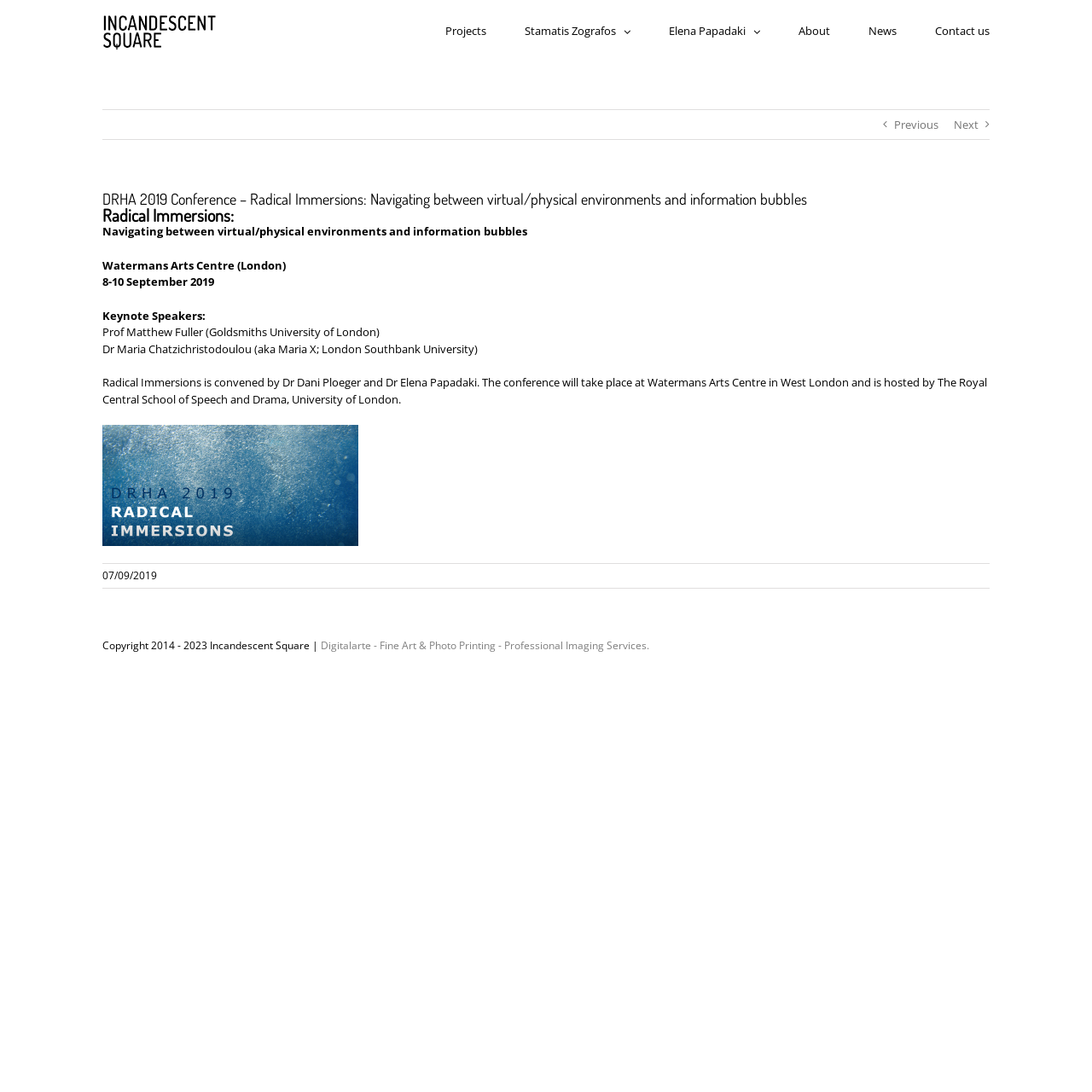Who are the keynote speakers?
Look at the screenshot and provide an in-depth answer.

I found the answer by reading the static text in the article section, which lists the keynote speakers as 'Prof Matthew Fuller (Goldsmiths University of London)' and 'Dr Maria Chatzichristodoulou (aka Maria X; London Southbank University)'.